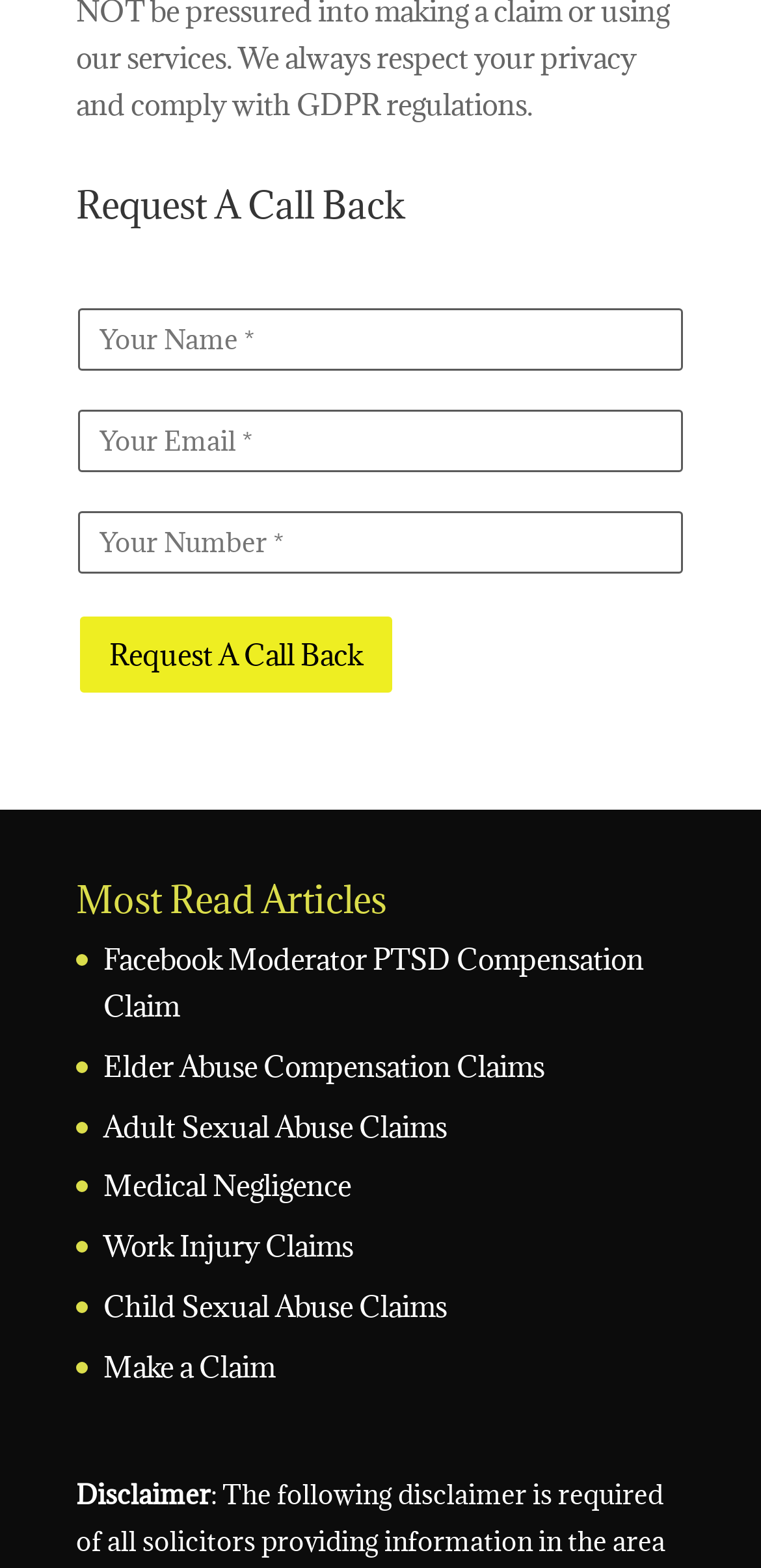Is the disclaimer section visible? Using the information from the screenshot, answer with a single word or phrase.

Yes